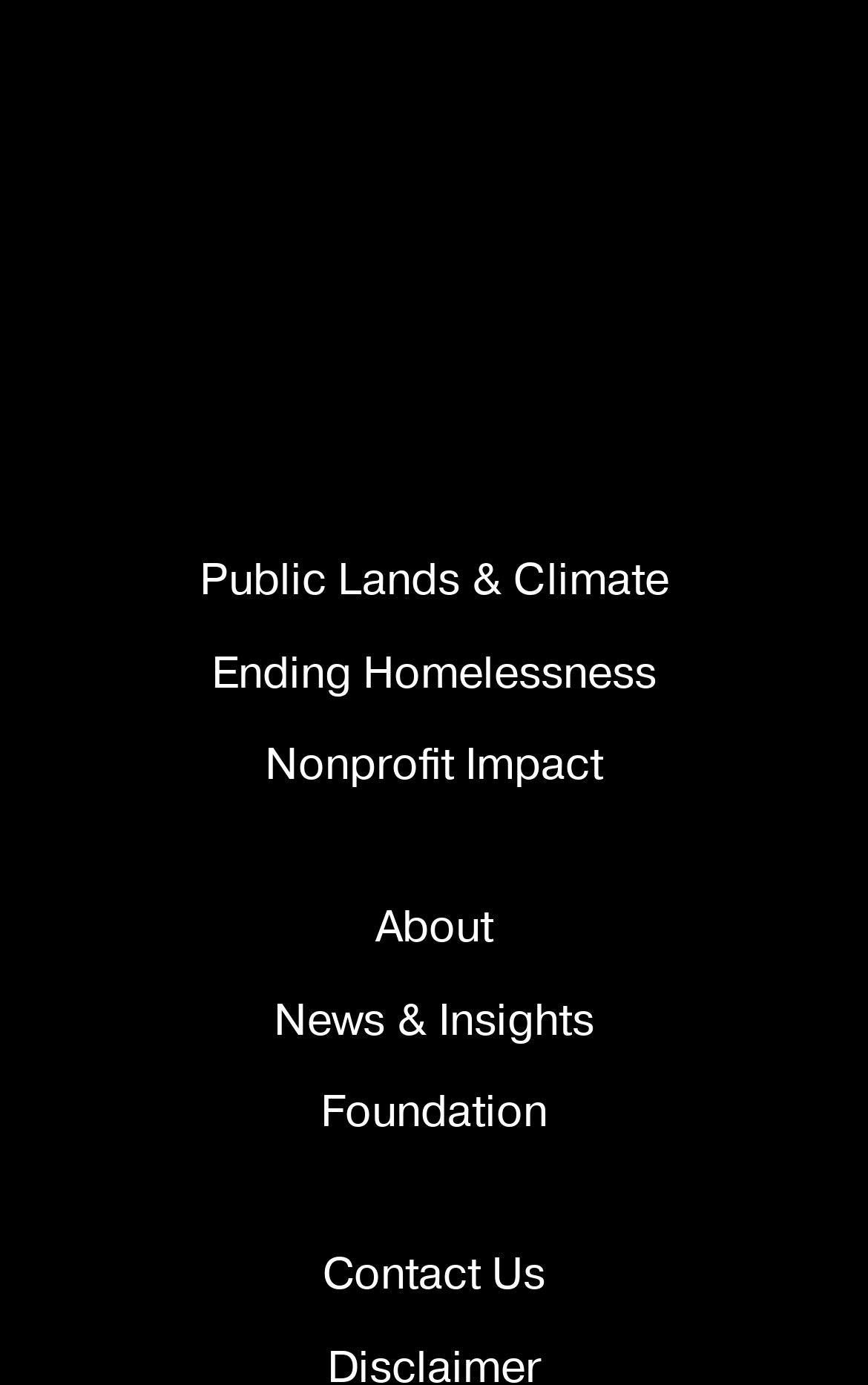Bounding box coordinates are specified in the format (top-left x, top-left y, bottom-right x, bottom-right y). All values are floating point numbers bounded between 0 and 1. Please provide the bounding box coordinate of the region this sentence describes: About

[0.432, 0.635, 0.568, 0.698]